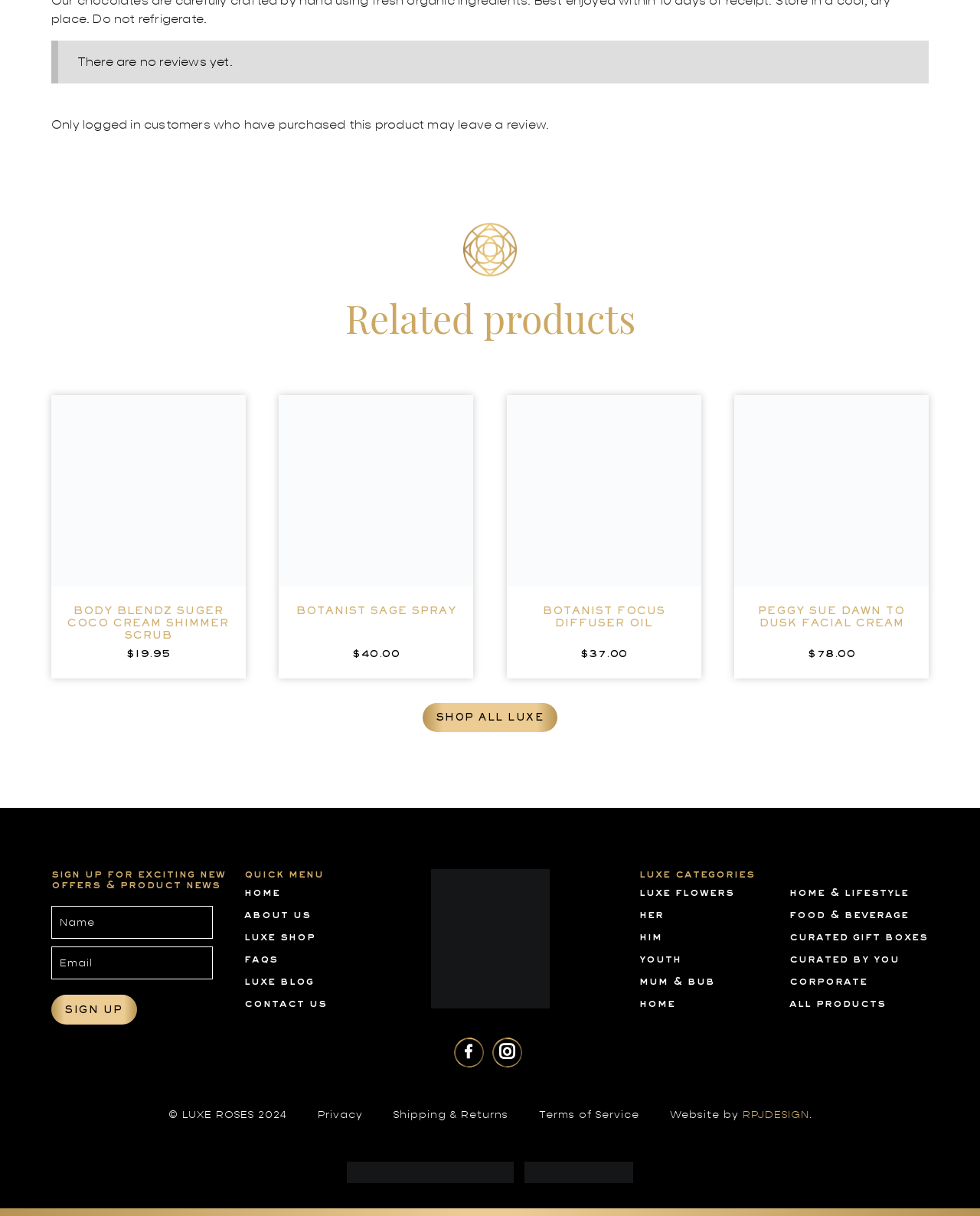Locate the UI element described by Overcode LTD in the provided webpage screenshot. Return the bounding box coordinates in the format (top-left x, top-left y, bottom-right x, bottom-right y), ensuring all values are between 0 and 1.

None